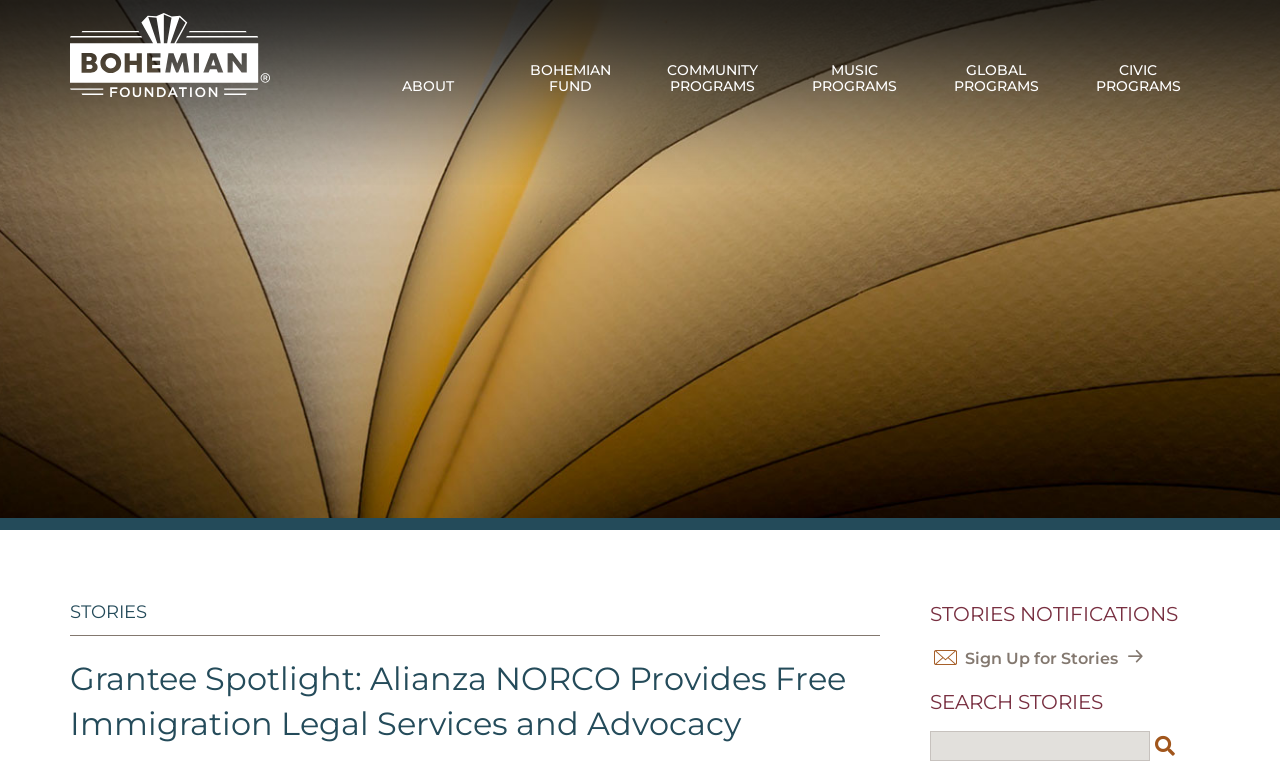How many main navigation links are there?
Using the visual information from the image, give a one-word or short-phrase answer.

6